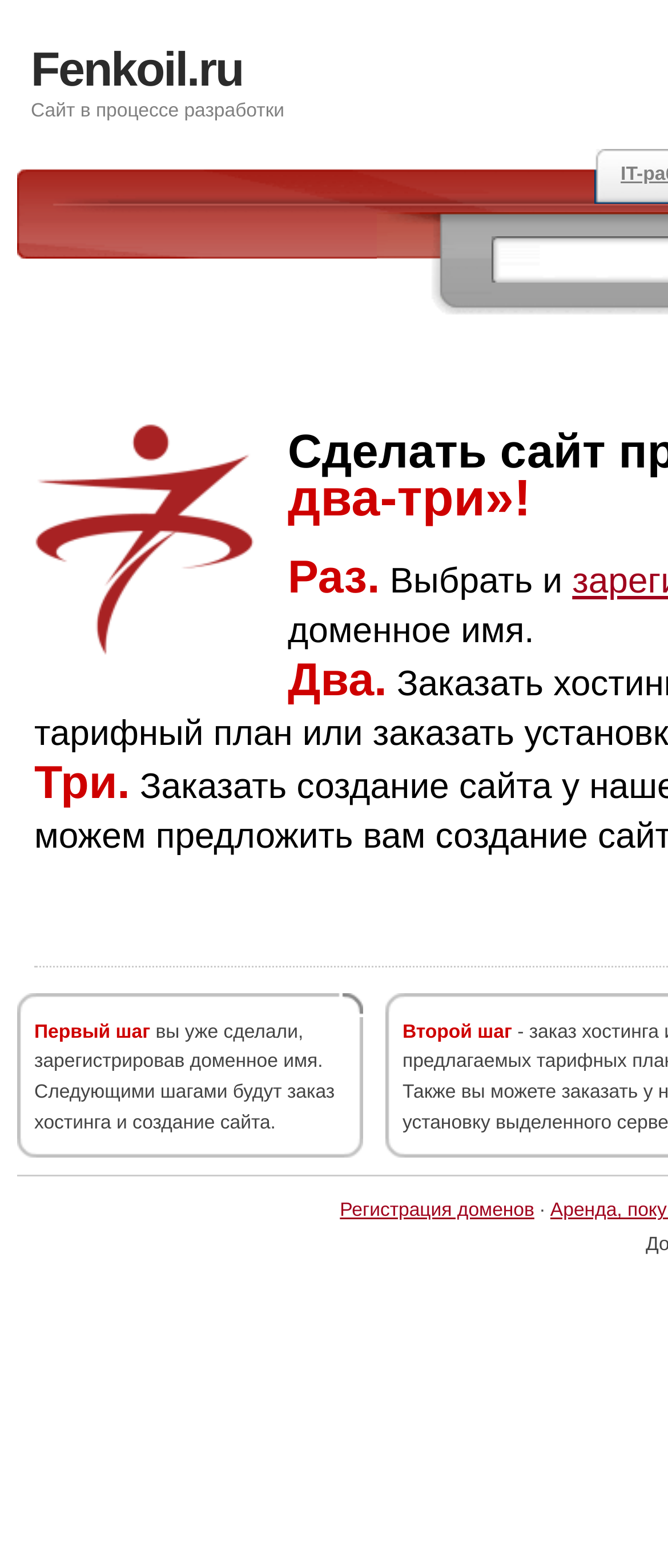Please predict the bounding box coordinates (top-left x, top-left y, bottom-right x, bottom-right y) for the UI element in the screenshot that fits the description: Регистрация доменов

[0.509, 0.766, 0.8, 0.779]